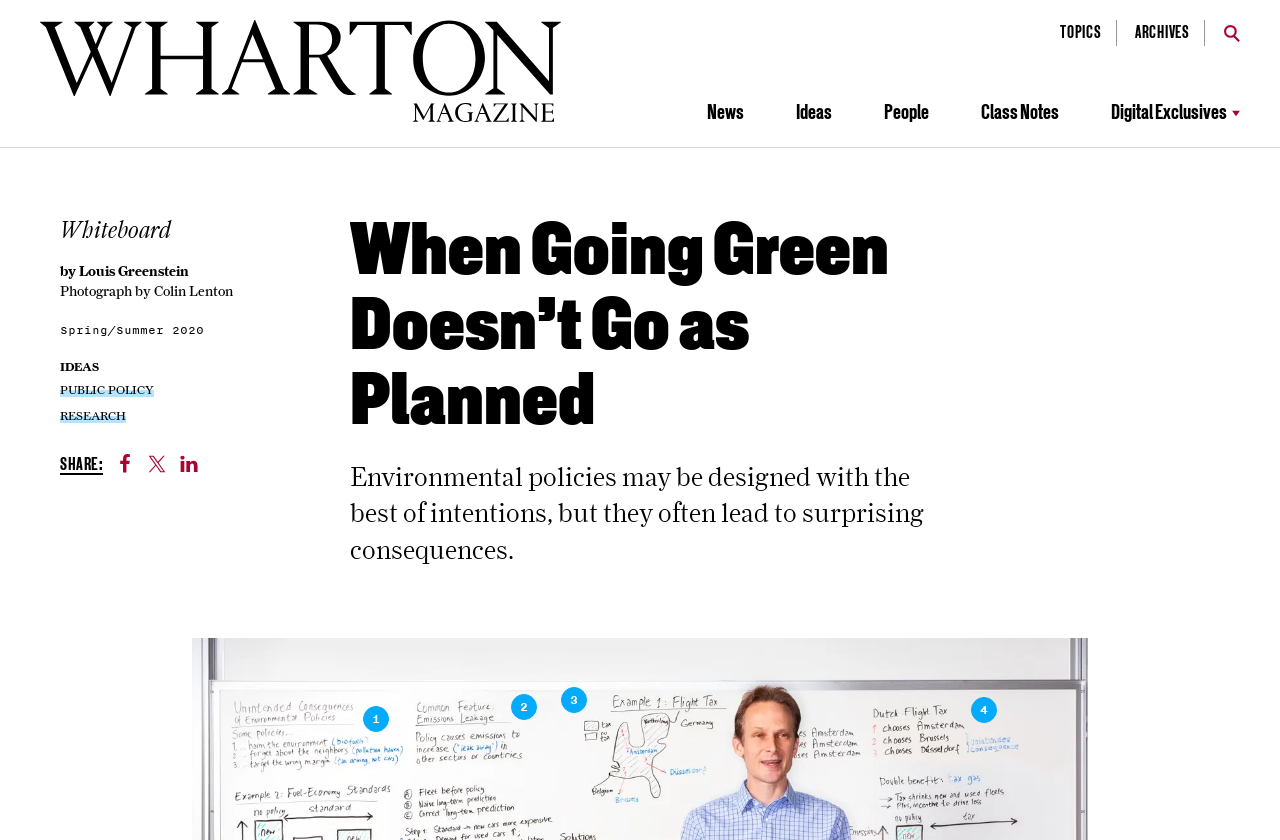Identify the bounding box coordinates of the element to click to follow this instruction: 'View Archives'. Ensure the coordinates are four float values between 0 and 1, provided as [left, top, right, bottom].

[0.887, 0.03, 0.93, 0.05]